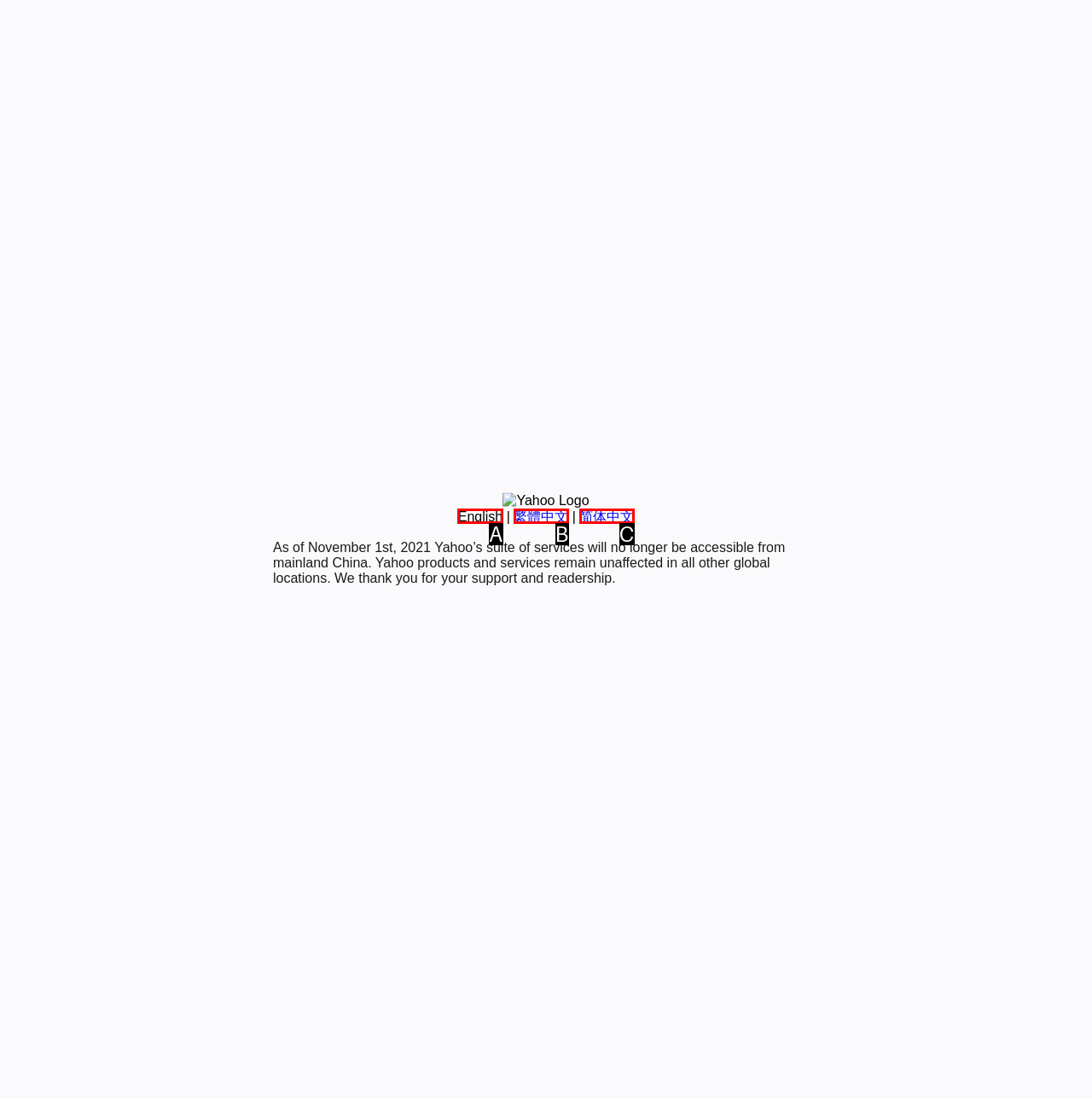Tell me which one HTML element best matches the description: English
Answer with the option's letter from the given choices directly.

A